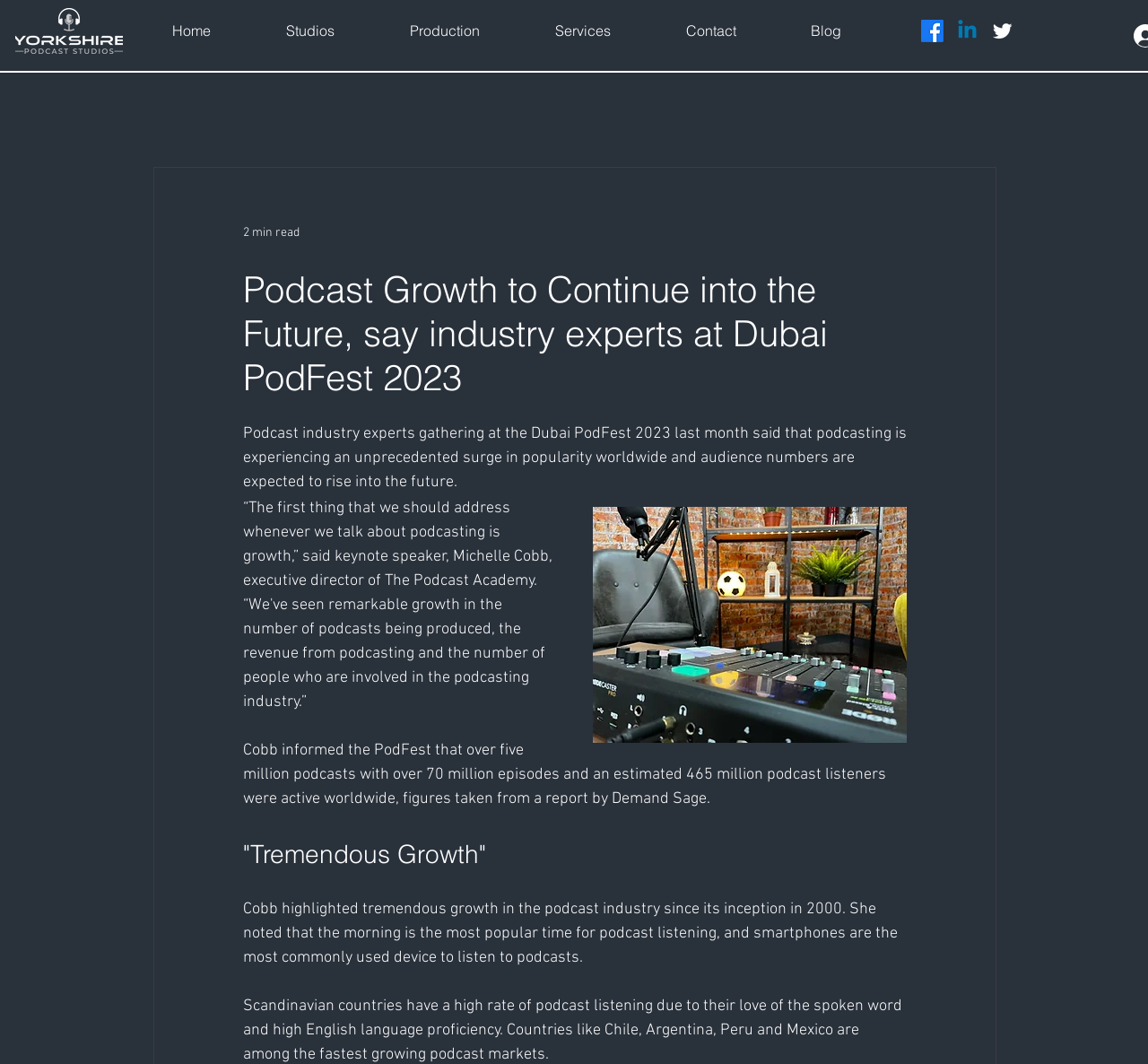Predict the bounding box for the UI component with the following description: "Blog".

[0.673, 0.008, 0.765, 0.051]